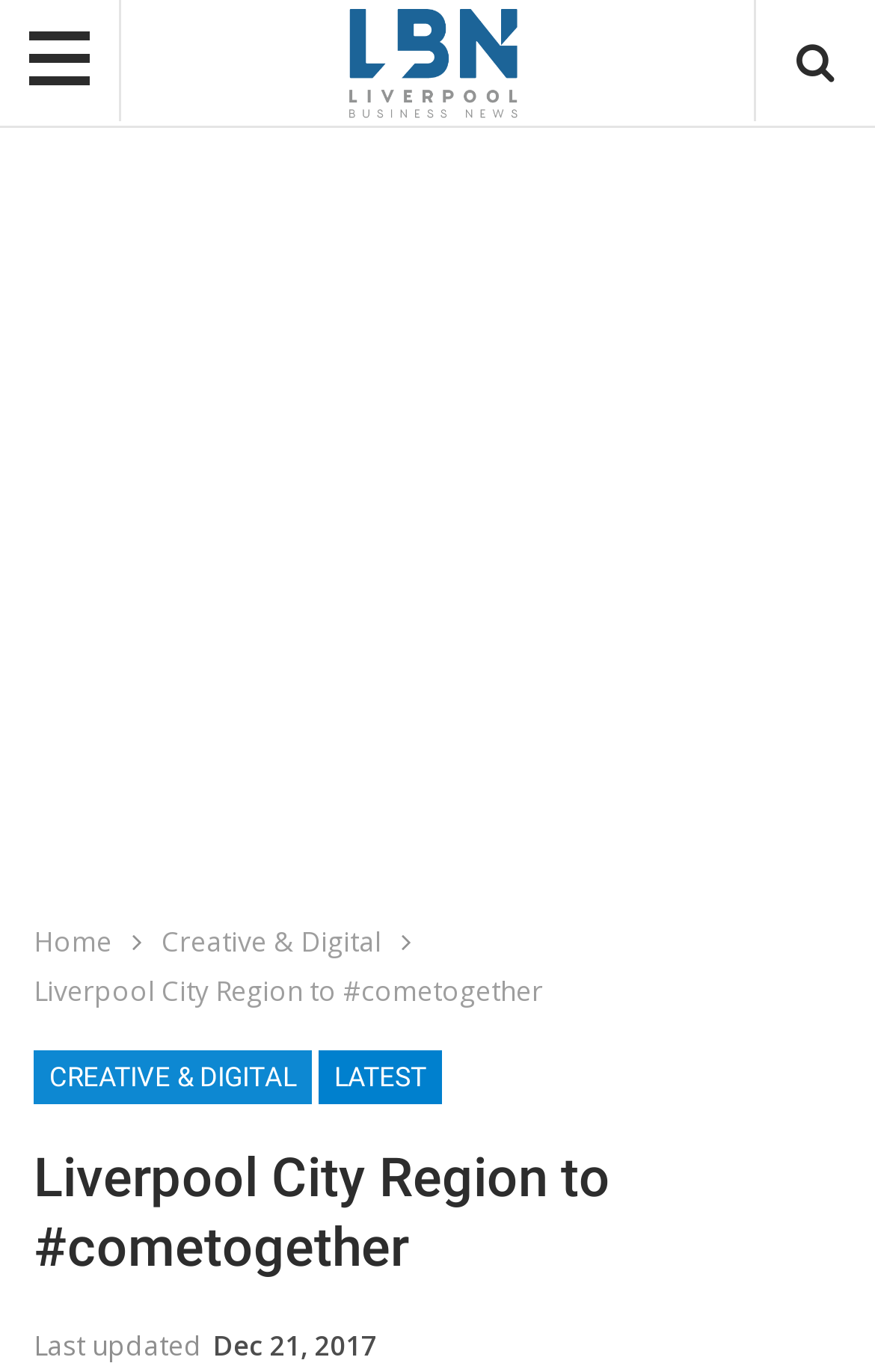When was the article last updated?
Please provide a comprehensive answer to the question based on the webpage screenshot.

I found the answer by looking at the time element at the bottom of the article, which displays the last updated date. The date is 'Dec 21, 2017', as indicated by the static text elements.